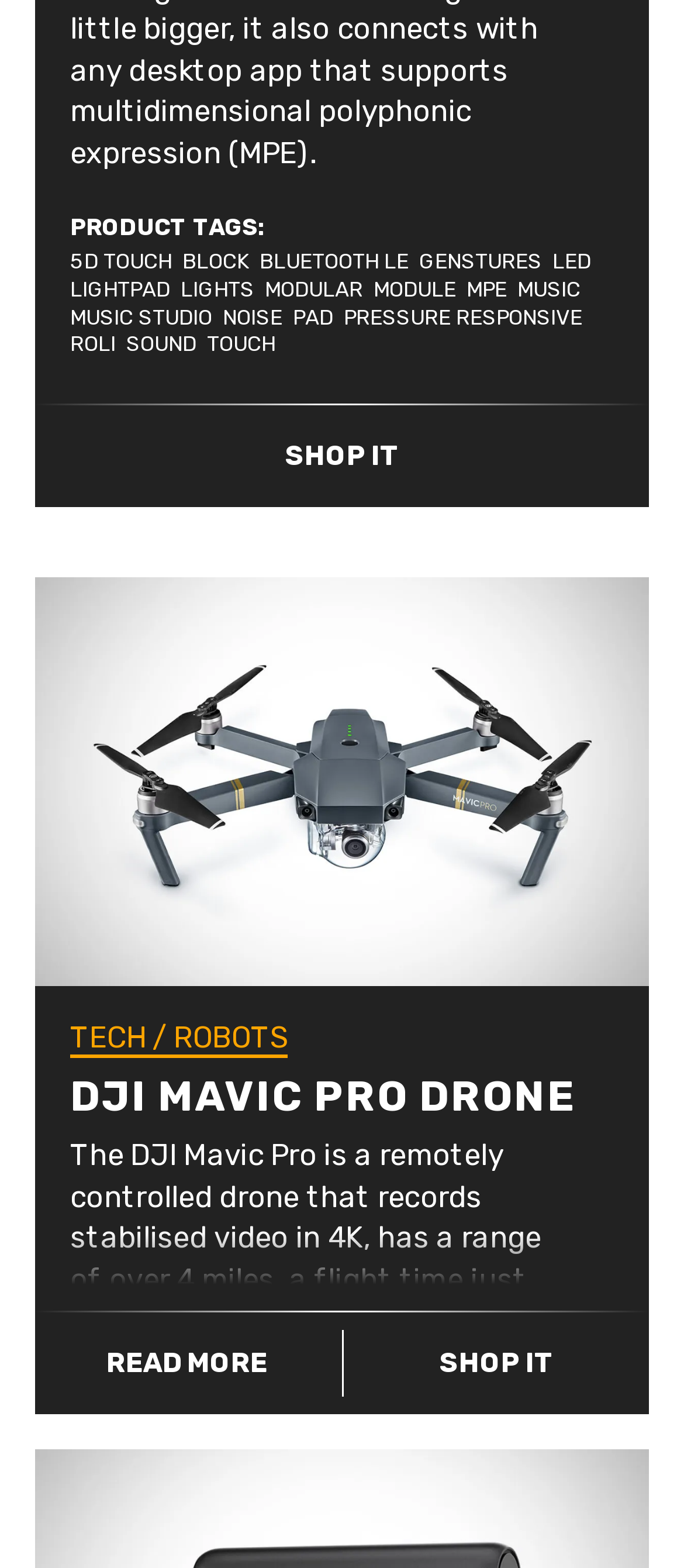Examine the screenshot and answer the question in as much detail as possible: What is the action that can be performed on the product 'DJI Mavic Pro Drone'?

The action that can be performed on the product 'DJI Mavic Pro Drone' is 'SHOP IT' which is a link element located at the bottom of the webpage with a bounding box coordinate of [0.503, 0.848, 0.949, 0.891].